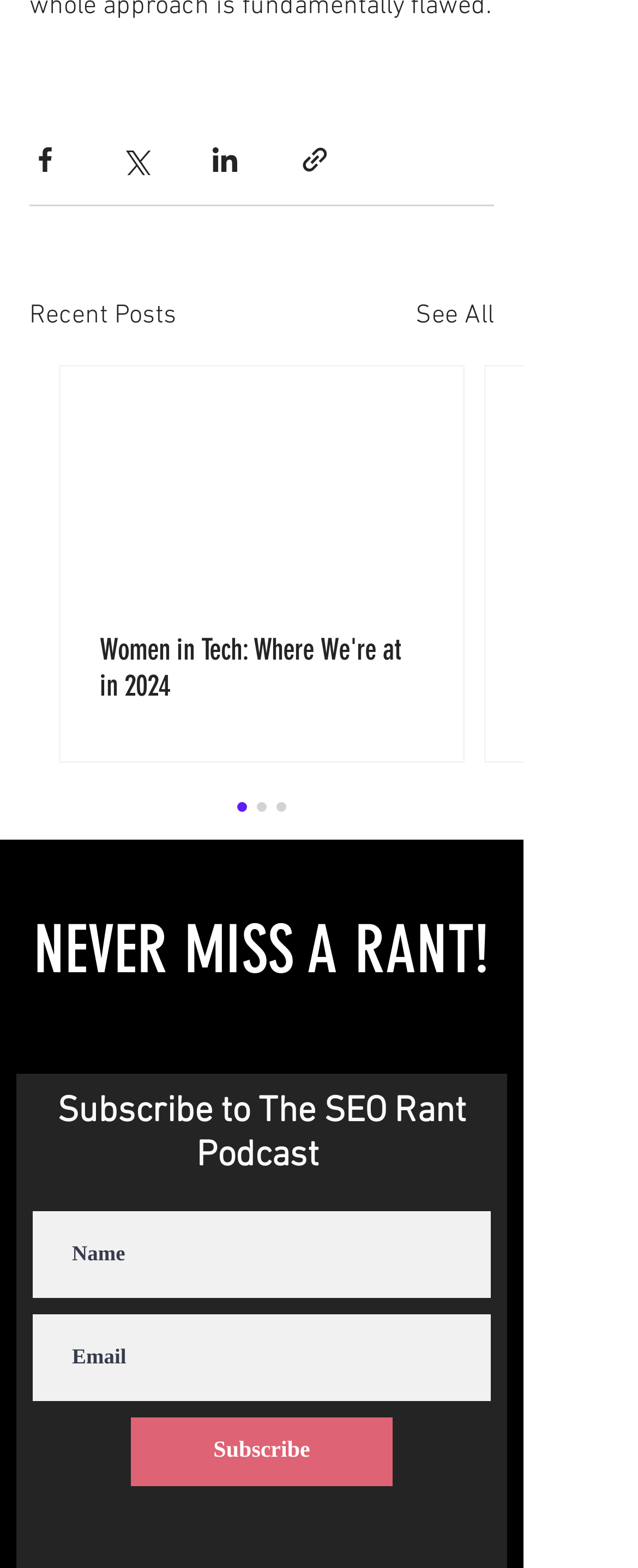What is the title of the section below the sharing buttons?
We need a detailed and exhaustive answer to the question. Please elaborate.

The section below the sharing buttons is titled 'Recent Posts', which suggests that it contains a list of recent posts or articles.